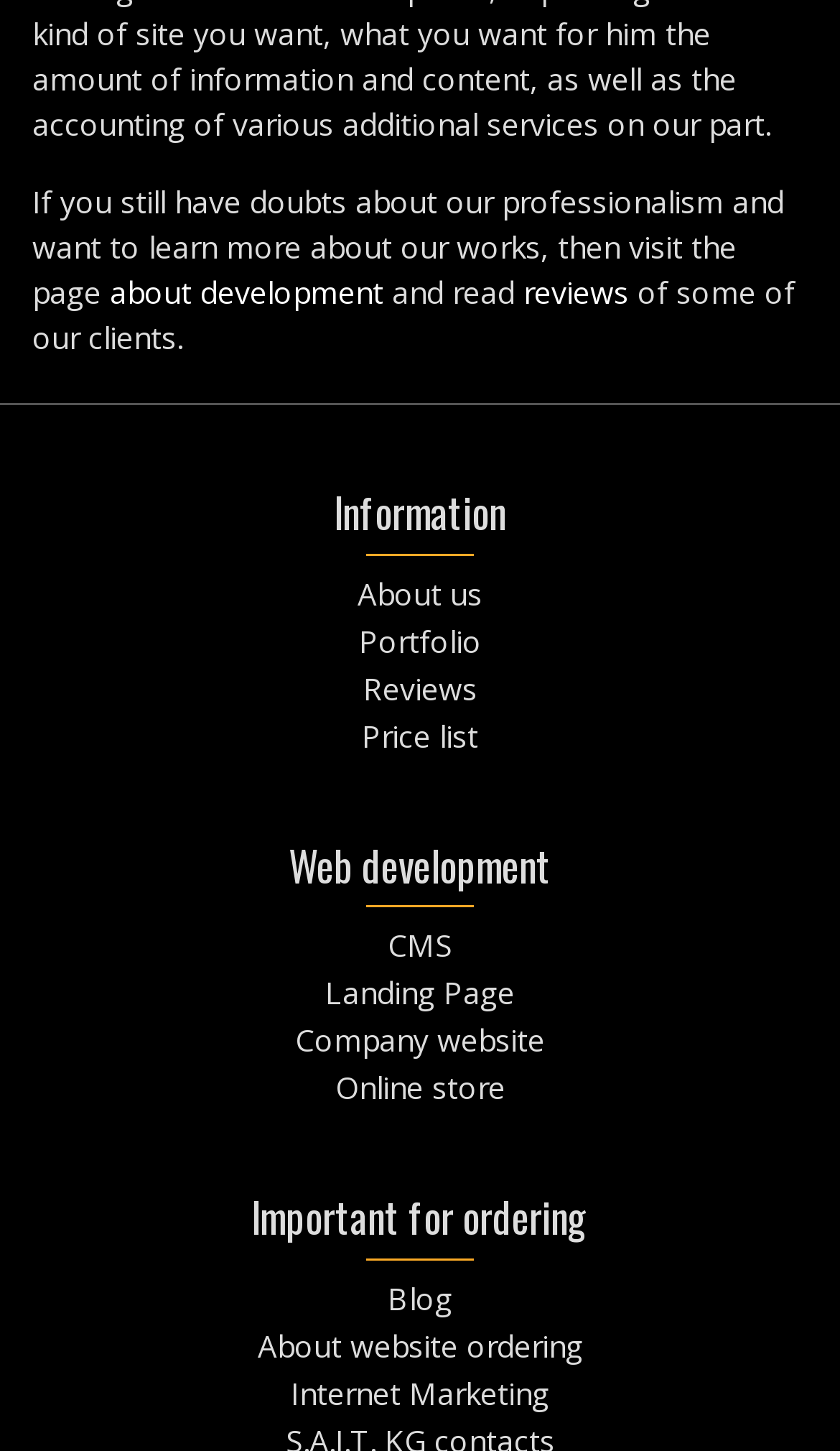Pinpoint the bounding box coordinates of the element you need to click to execute the following instruction: "read reviews". The bounding box should be represented by four float numbers between 0 and 1, in the format [left, top, right, bottom].

[0.623, 0.187, 0.749, 0.215]